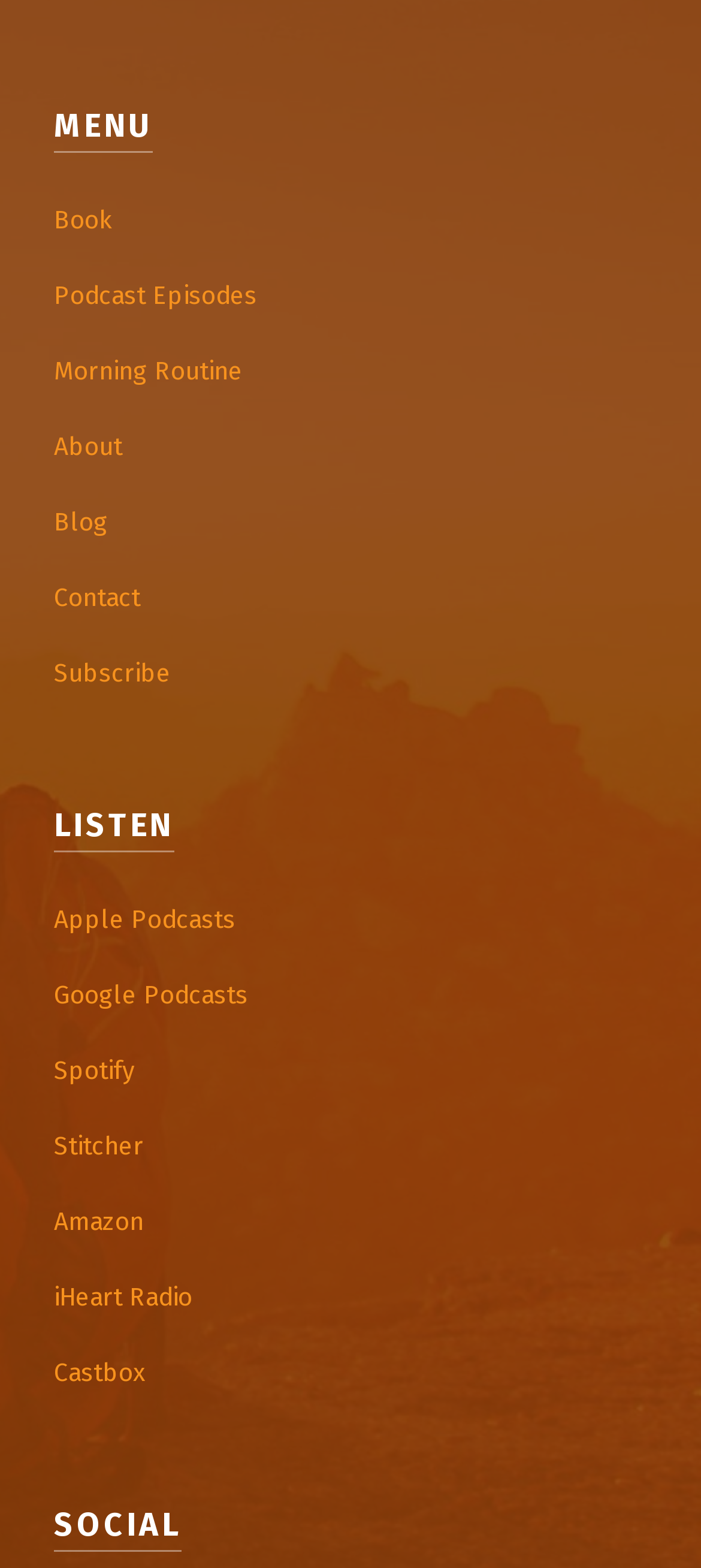Determine the bounding box for the UI element as described: "Contact". The coordinates should be represented as four float numbers between 0 and 1, formatted as [left, top, right, bottom].

[0.077, 0.372, 0.2, 0.391]